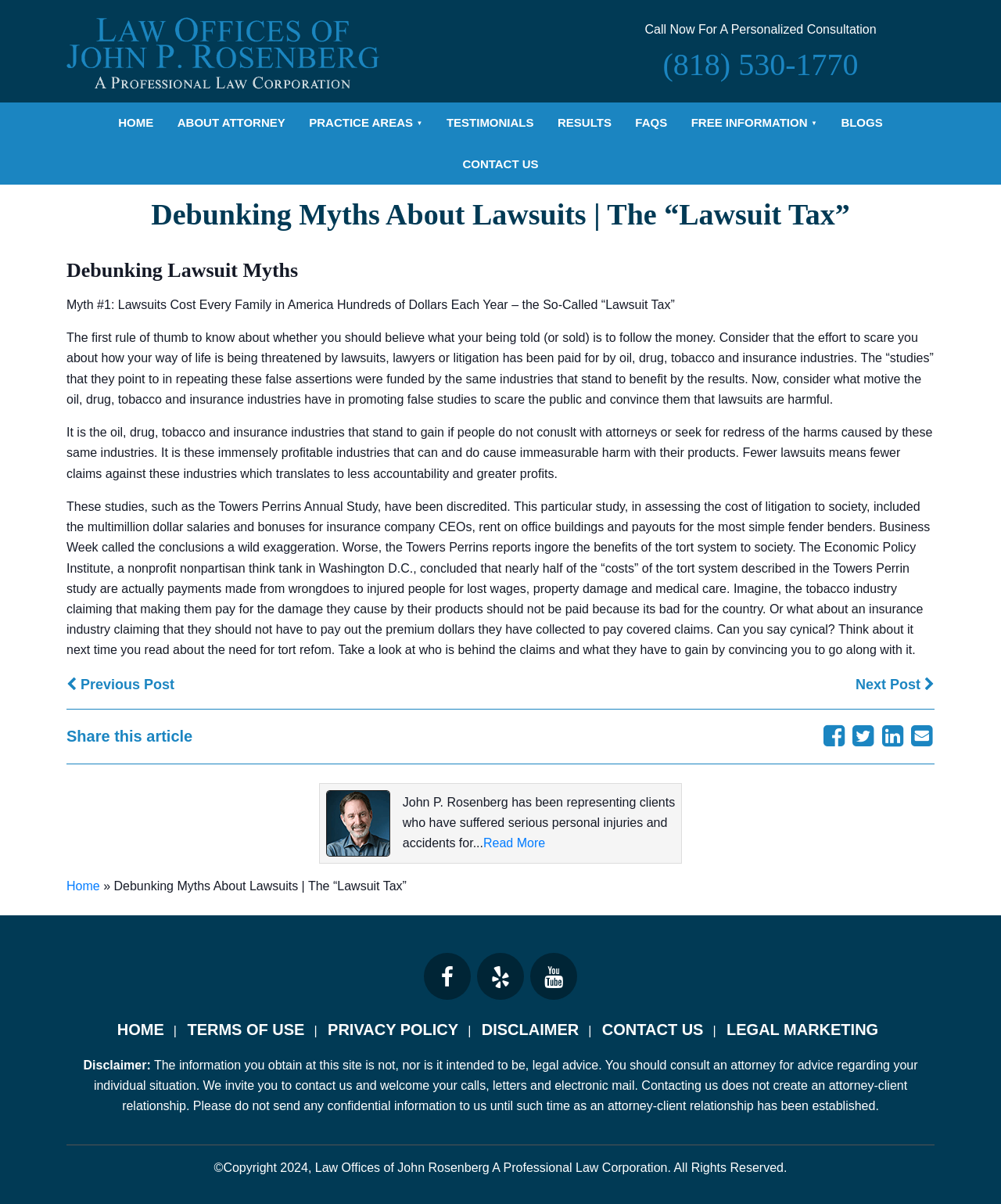What is the topic of the article?
Using the image, provide a concise answer in one word or a short phrase.

Debunking Lawsuit Myths